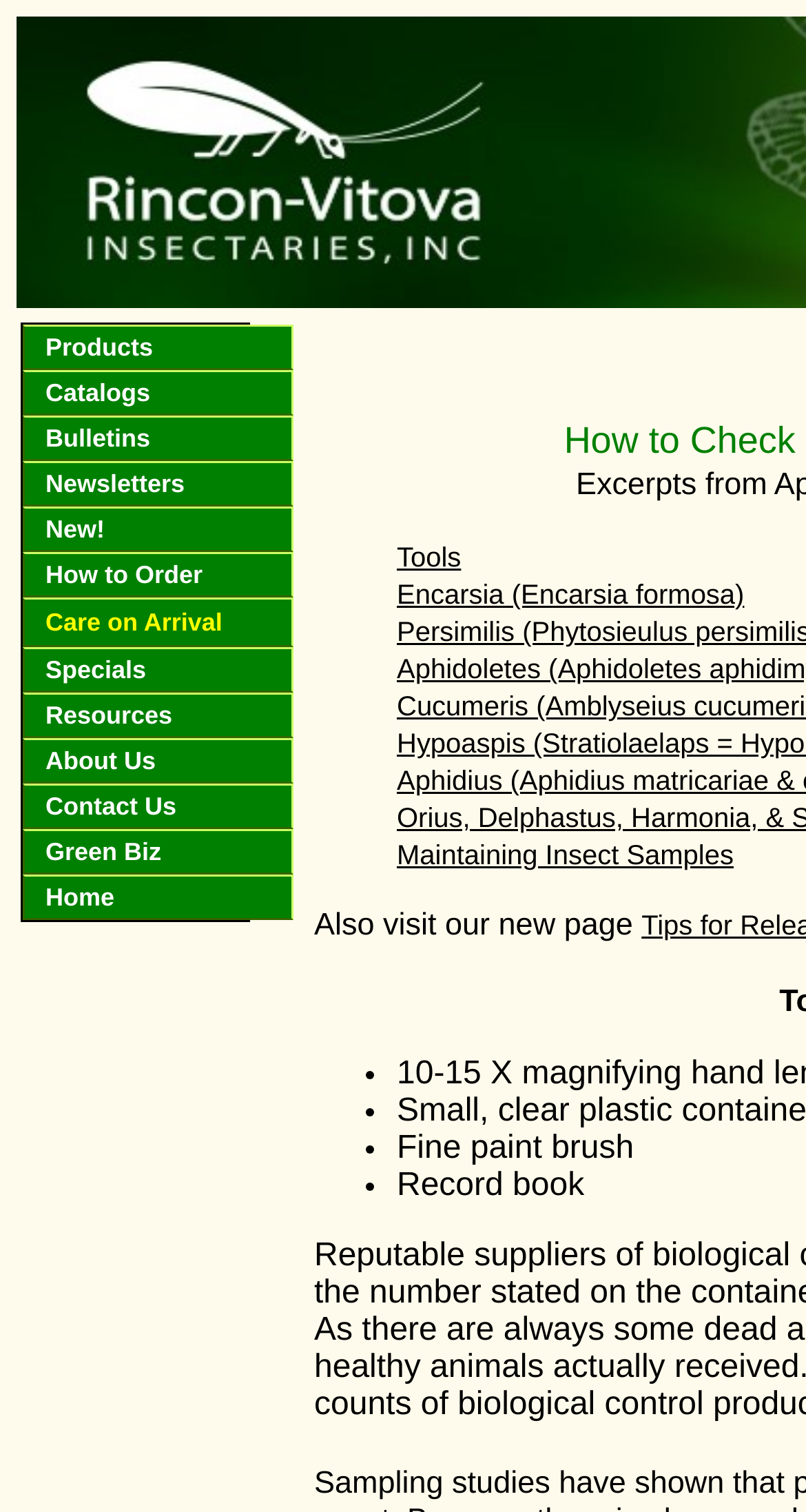Based on the element description How to Order, identify the bounding box of the UI element in the given webpage screenshot. The coordinates should be in the format (top-left x, top-left y, bottom-right x, bottom-right y) and must be between 0 and 1.

[0.028, 0.365, 0.364, 0.395]